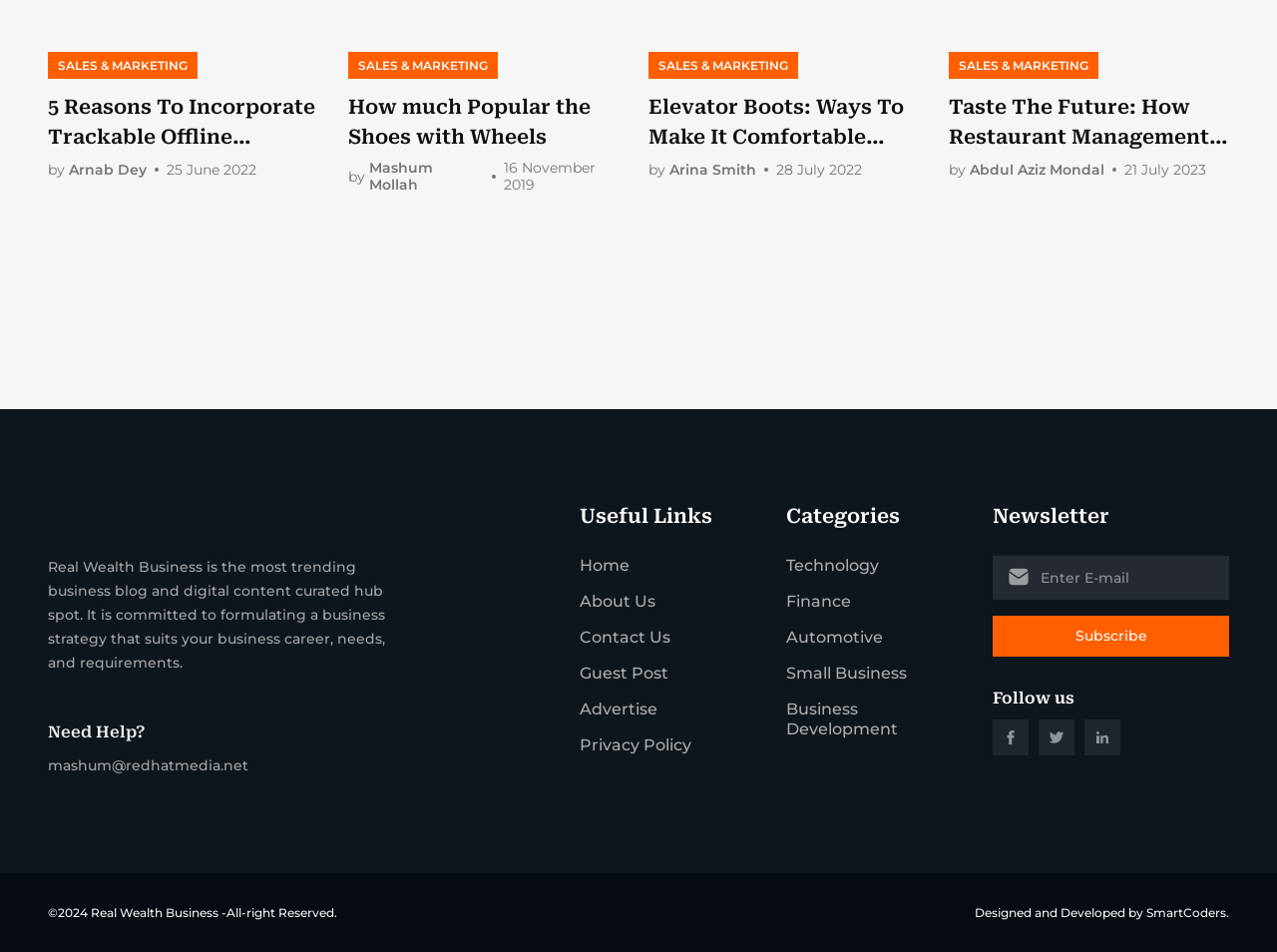Provide a brief response using a word or short phrase to this question:
What is the name of the blog?

Real Wealth Business